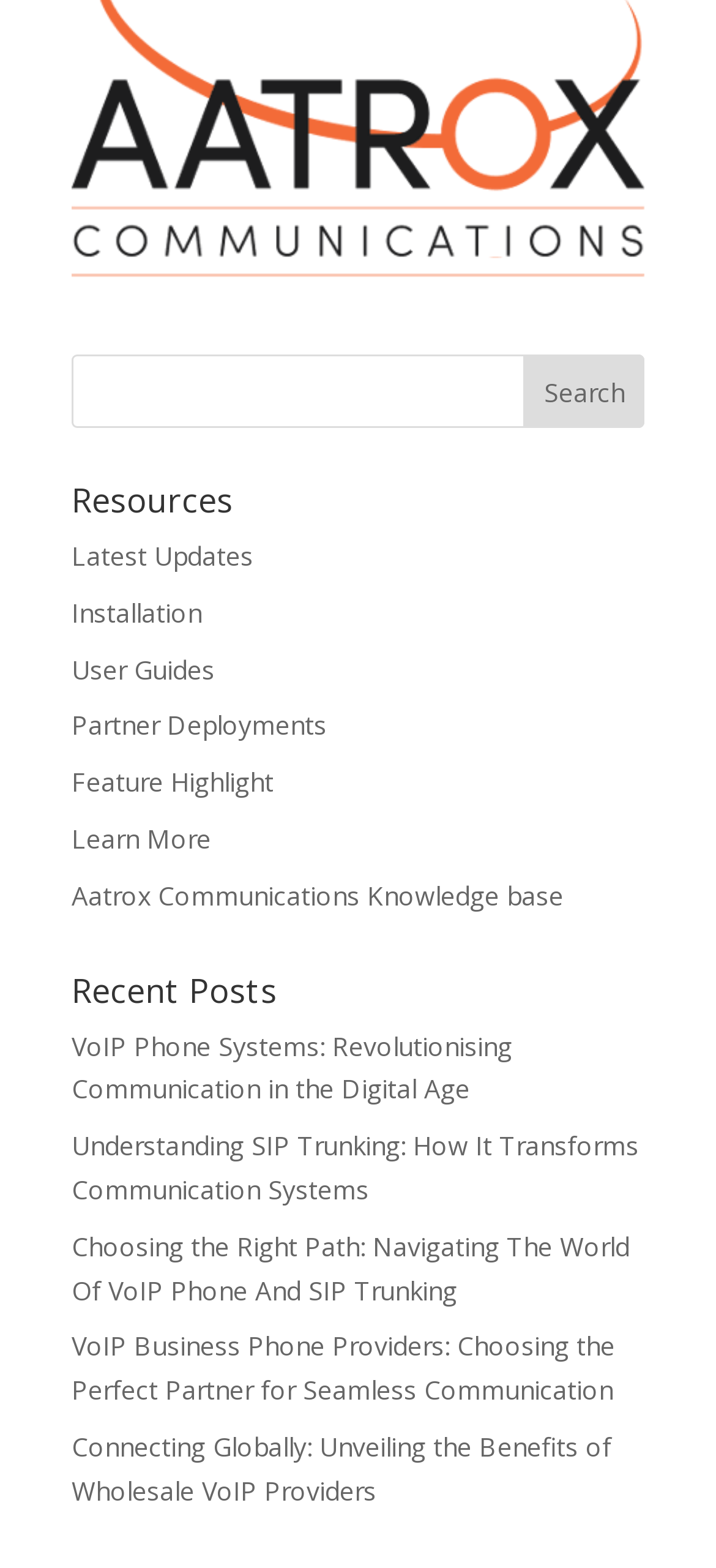Pinpoint the bounding box coordinates of the clickable element needed to complete the instruction: "Search for something". The coordinates should be provided as four float numbers between 0 and 1: [left, top, right, bottom].

[0.1, 0.226, 0.9, 0.273]